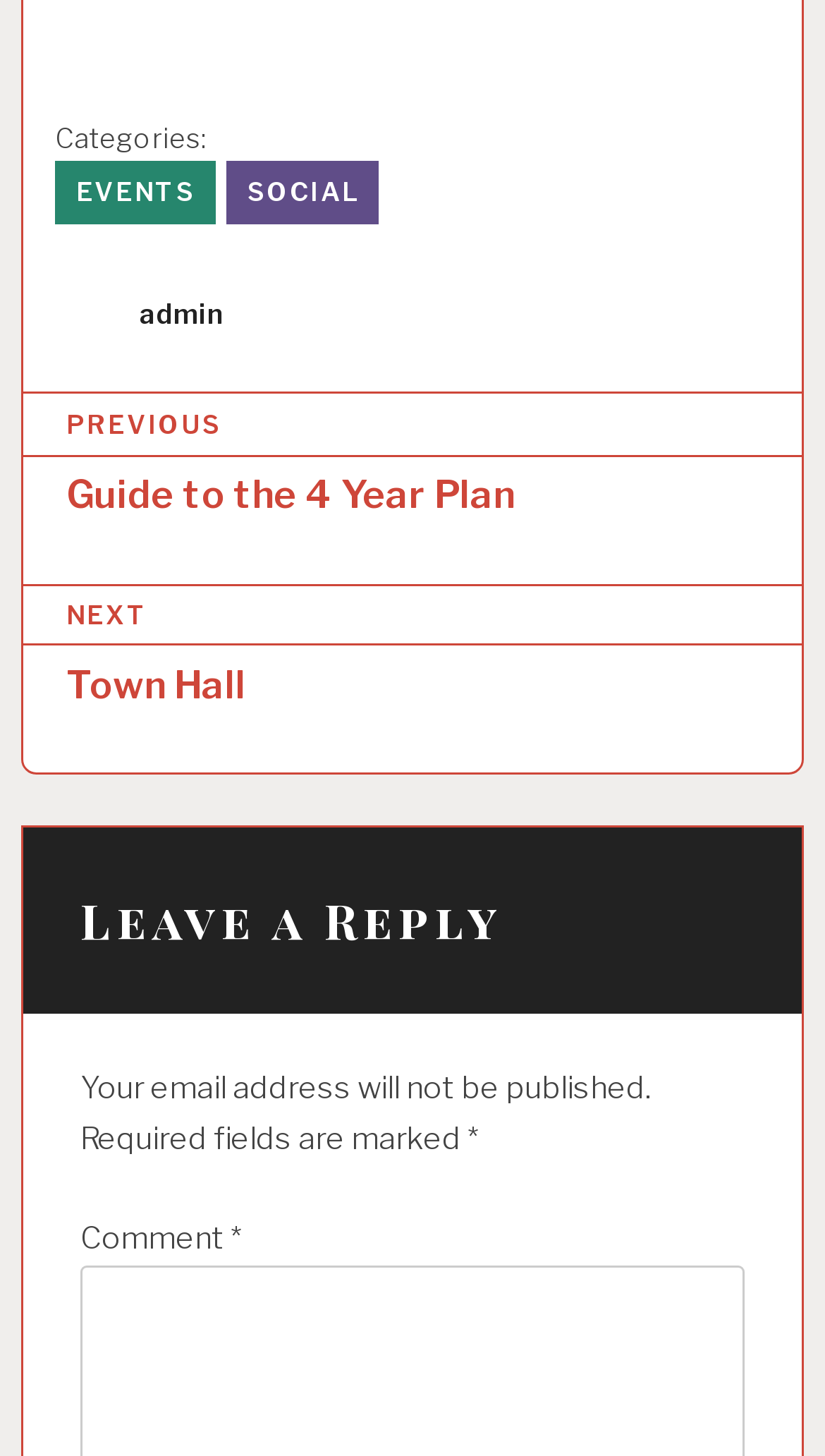Please give a succinct answer to the question in one word or phrase:
Who is the author of the current post?

admin